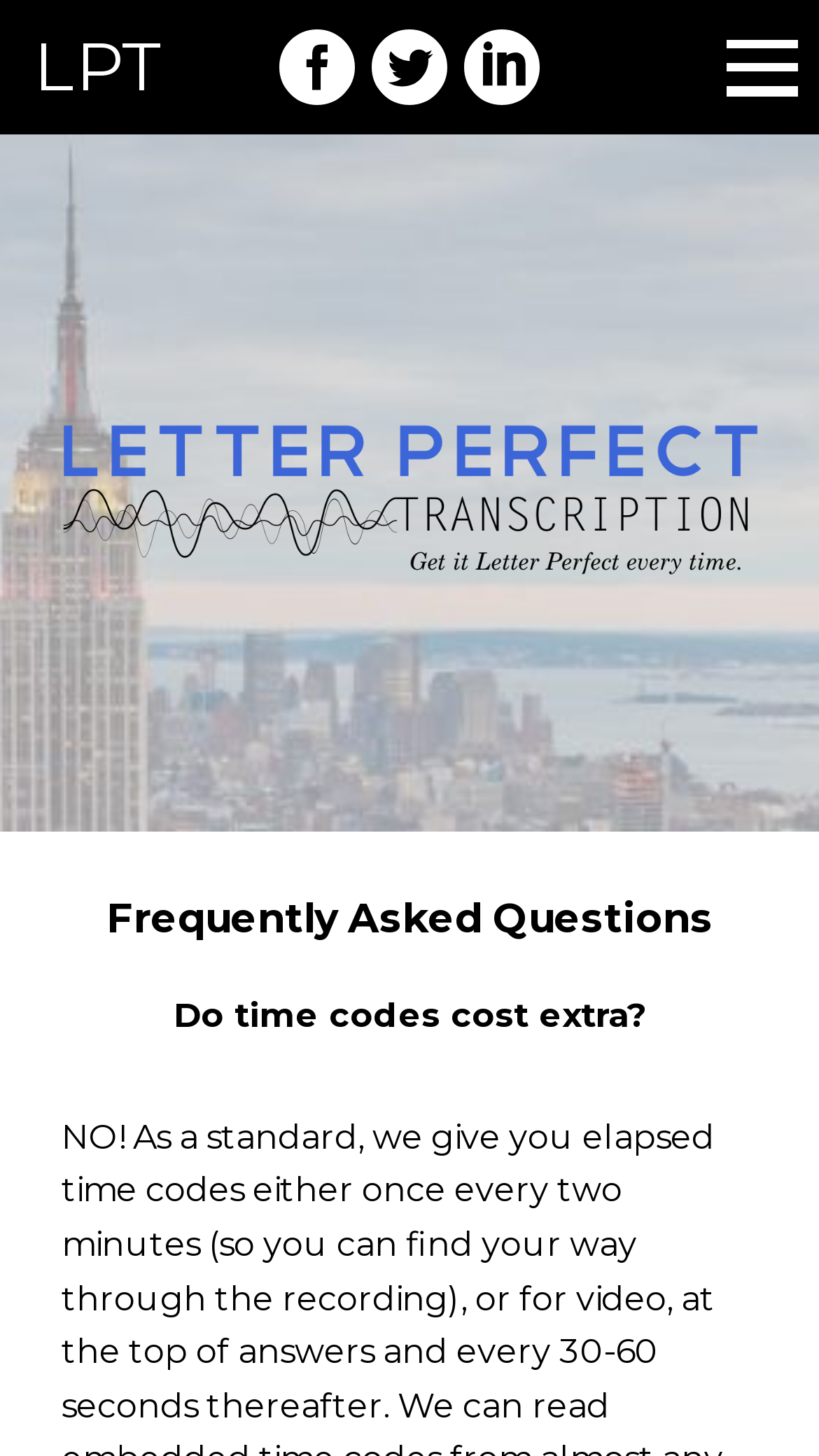Examine the screenshot and answer the question in as much detail as possible: What type of content is being discussed?

The webpage mentions time codes and finding way through the recording, which implies that the content being discussed is some kind of recording.